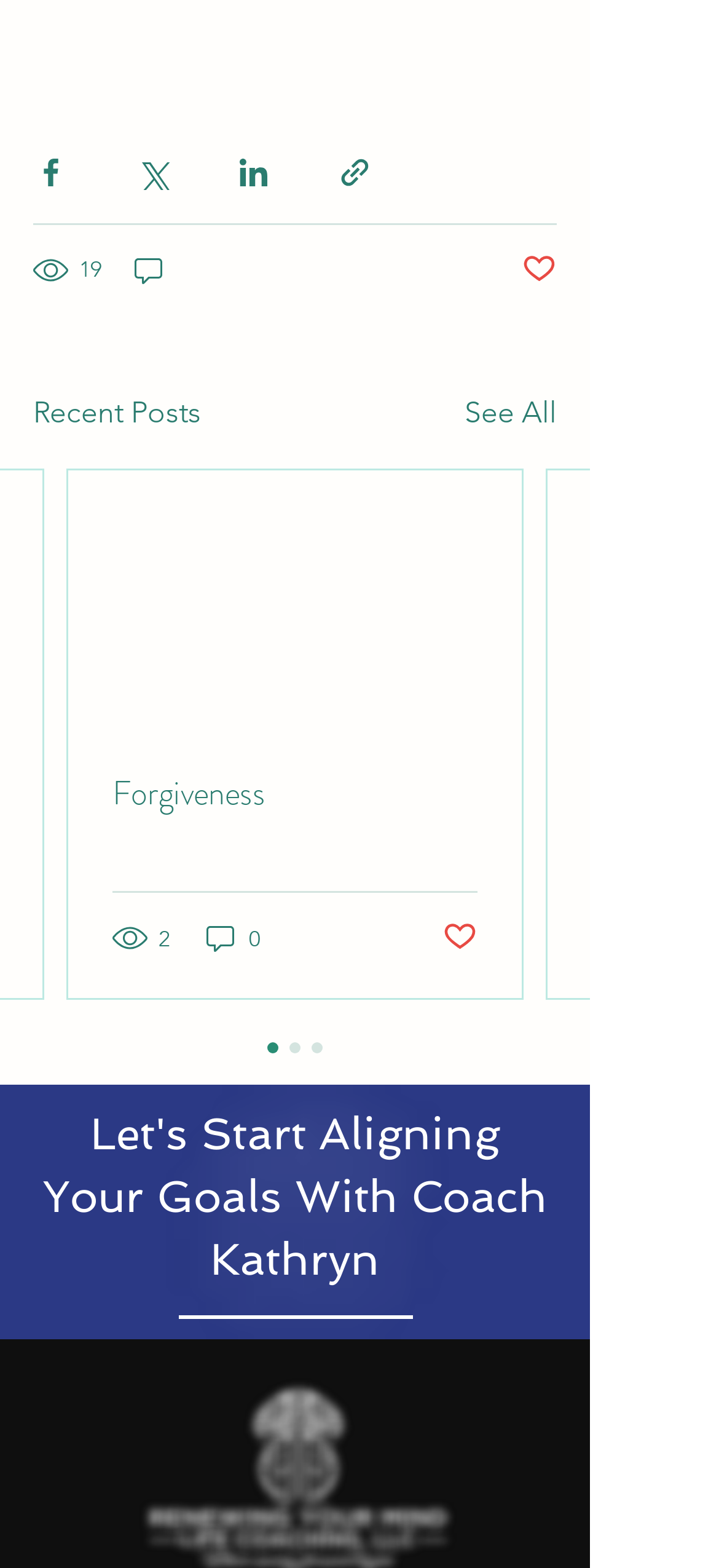How many posts are displayed on the webpage?
Look at the webpage screenshot and answer the question with a detailed explanation.

I counted the number of article elements on the webpage and found that there are 2 posts displayed.